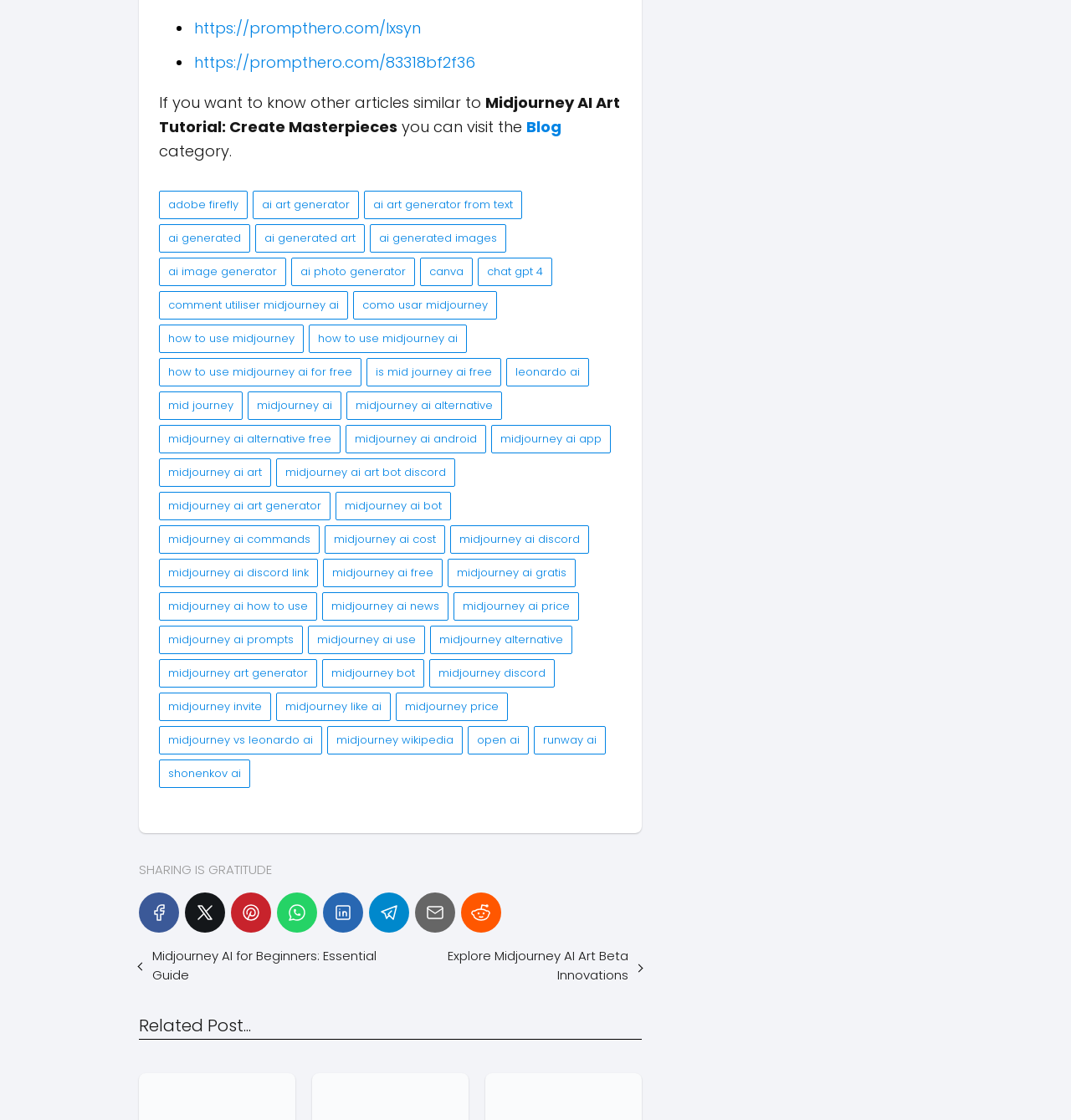Please identify the bounding box coordinates of the element I should click to complete this instruction: 'Share on Facebook'. The coordinates should be given as four float numbers between 0 and 1, like this: [left, top, right, bottom].

[0.13, 0.797, 0.167, 0.833]